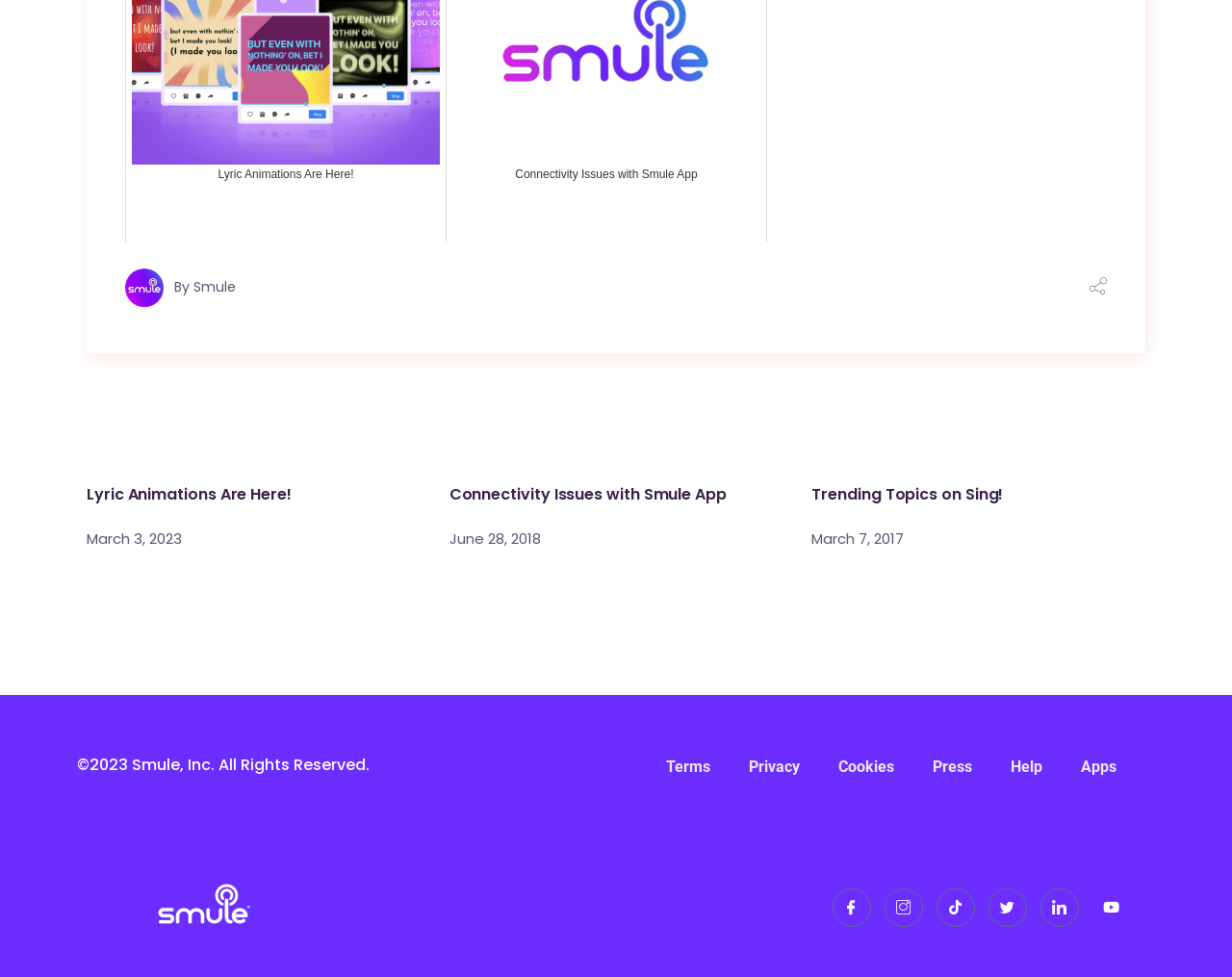Locate the bounding box coordinates of the area to click to fulfill this instruction: "Explore the Toys, Pets, & Babies category". The bounding box should be presented as four float numbers between 0 and 1, in the order [left, top, right, bottom].

None